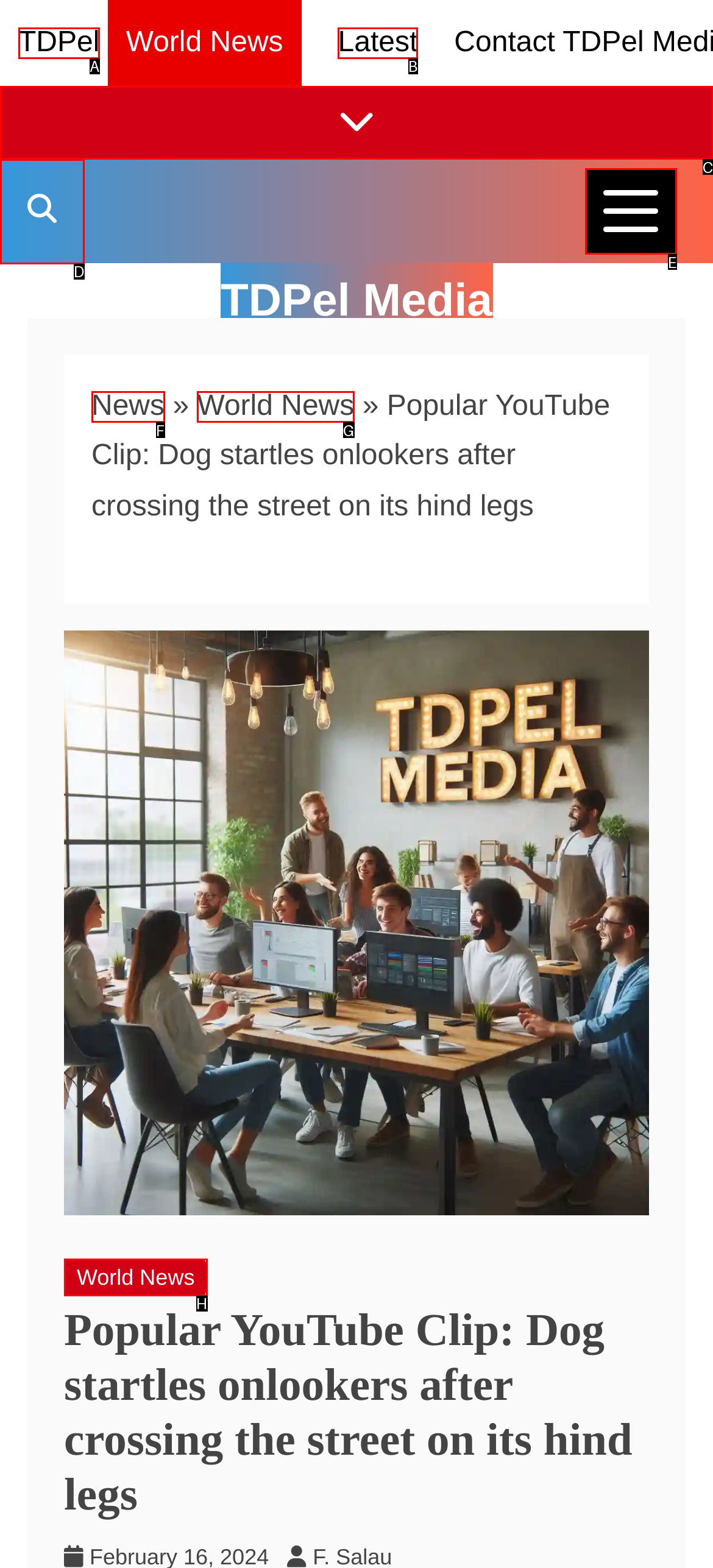Given the description: Latest, identify the HTML element that corresponds to it. Respond with the letter of the correct option.

B